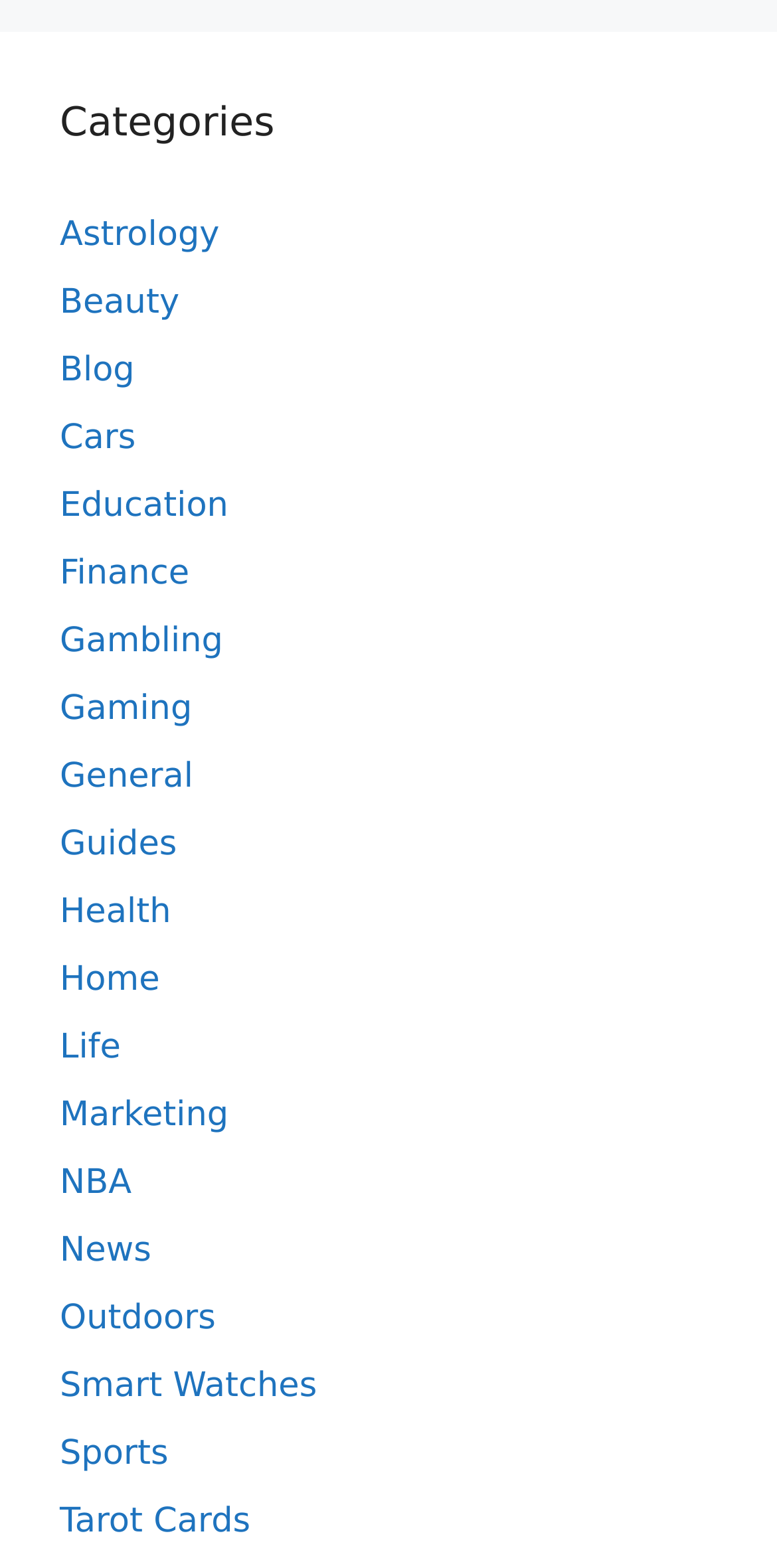Determine the coordinates of the bounding box for the clickable area needed to execute this instruction: "Contact Us".

None